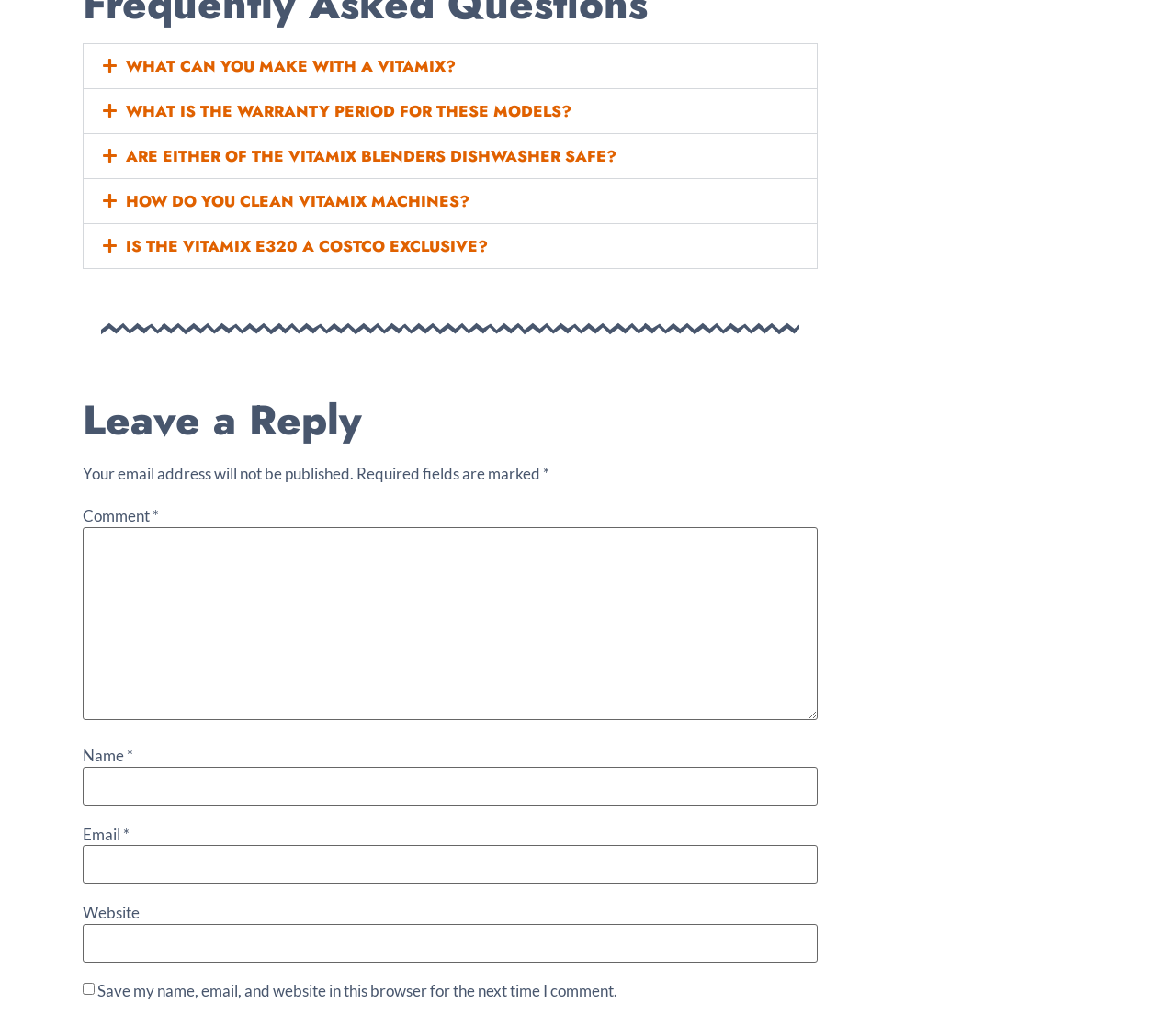Locate the bounding box coordinates of the clickable element to fulfill the following instruction: "Click on 'HOW DO YOU CLEAN VITAMIX MACHINES?' button". Provide the coordinates as four float numbers between 0 and 1 in the format [left, top, right, bottom].

[0.071, 0.177, 0.695, 0.22]